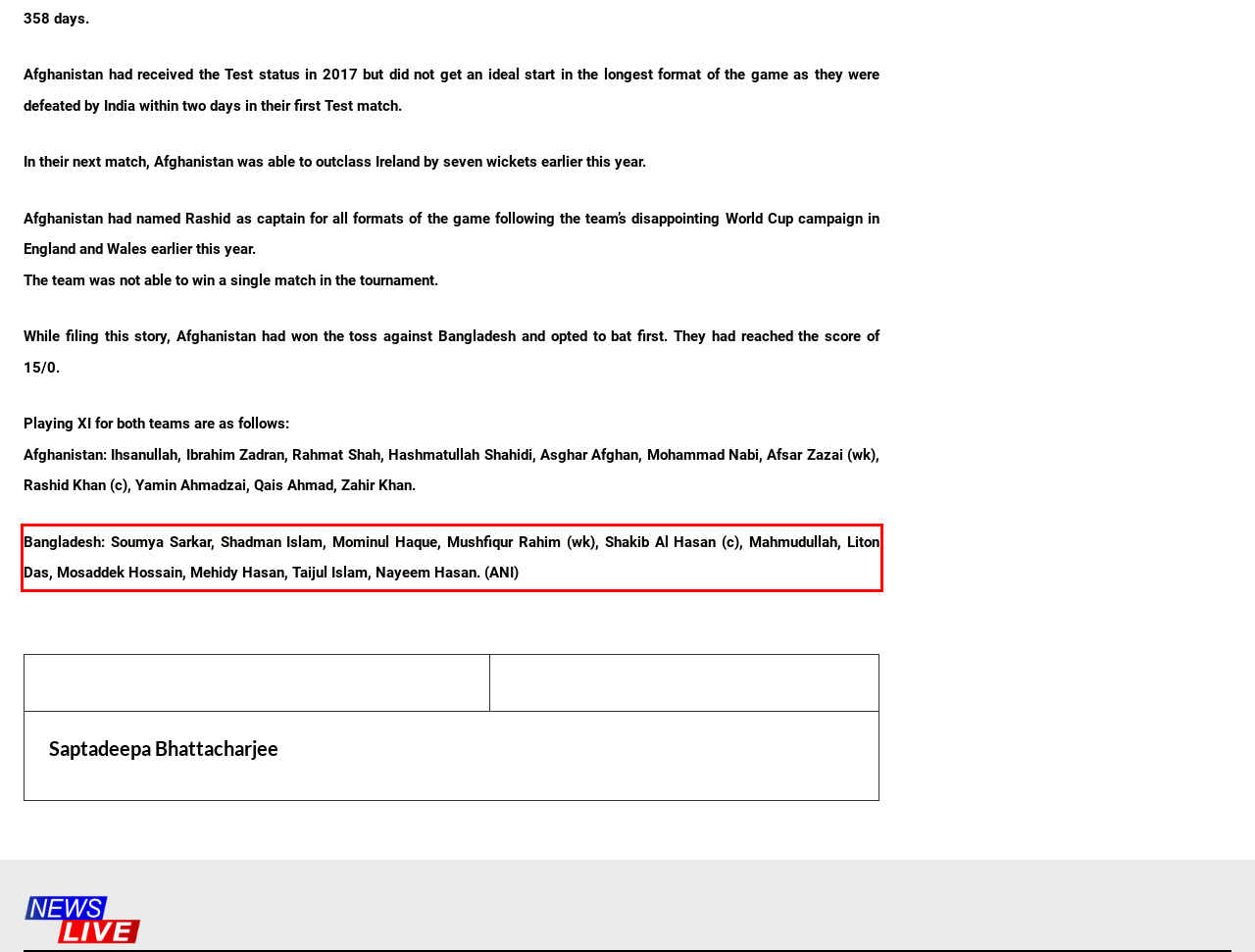Given a webpage screenshot, locate the red bounding box and extract the text content found inside it.

Bangladesh: Soumya Sarkar, Shadman Islam, Mominul Haque, Mushfiqur Rahim (wk), Shakib Al Hasan (c), Mahmudullah, Liton Das, Mosaddek Hossain, Mehidy Hasan, Taijul Islam, Nayeem Hasan. (ANI)